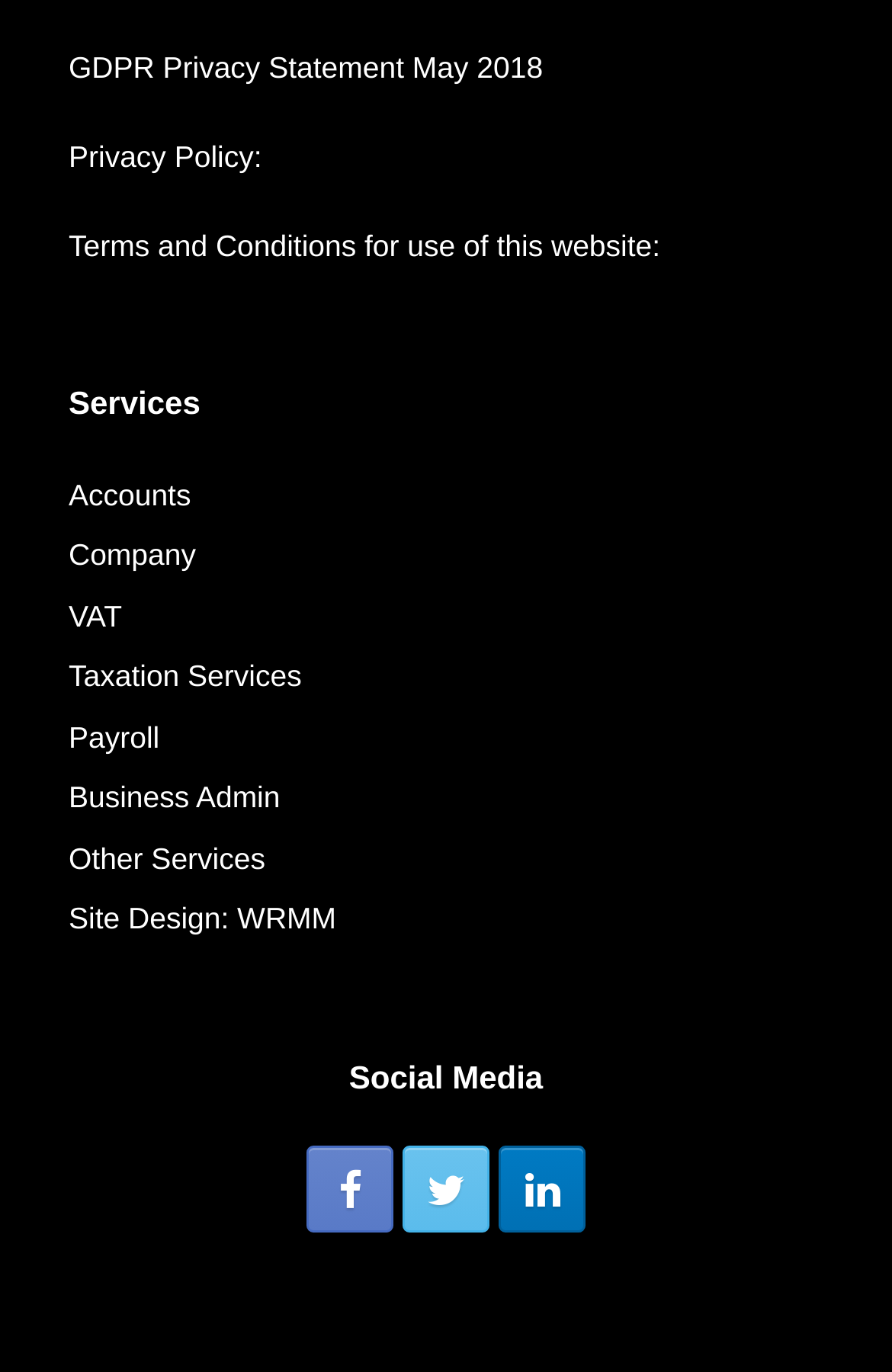Provide a short answer using a single word or phrase for the following question: 
What is the website designed by?

WRMM